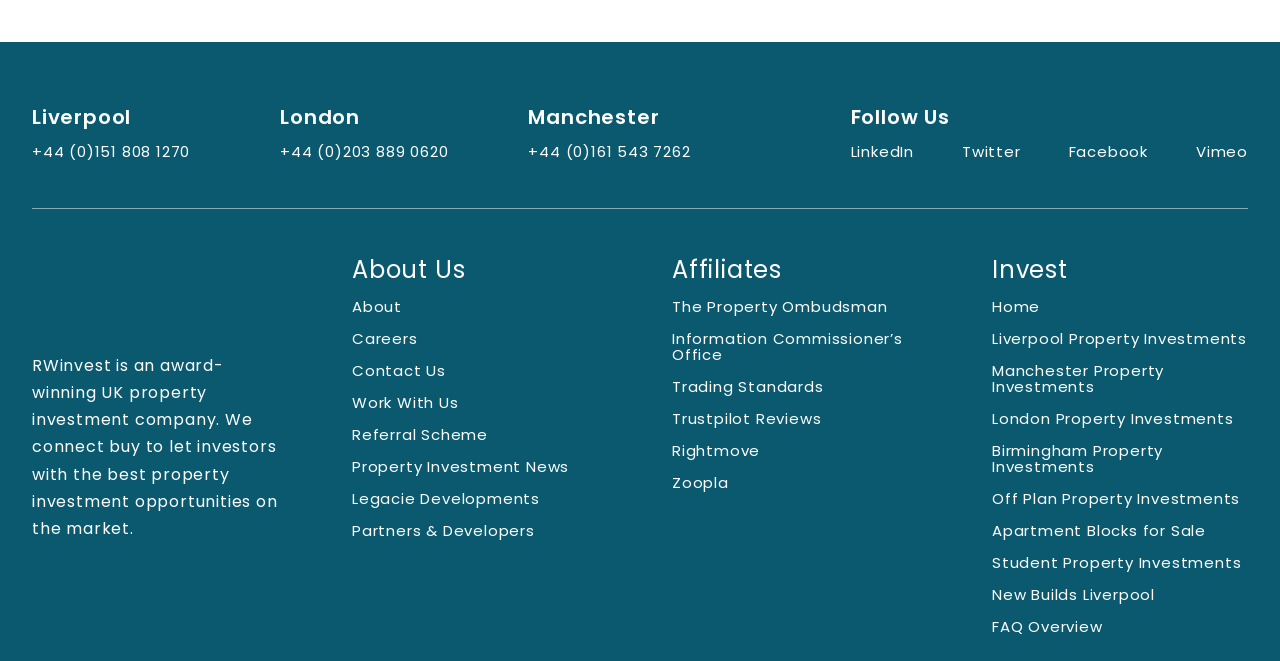What are the three locations mentioned?
Refer to the image and provide a one-word or short phrase answer.

Liverpool, London, Manchester